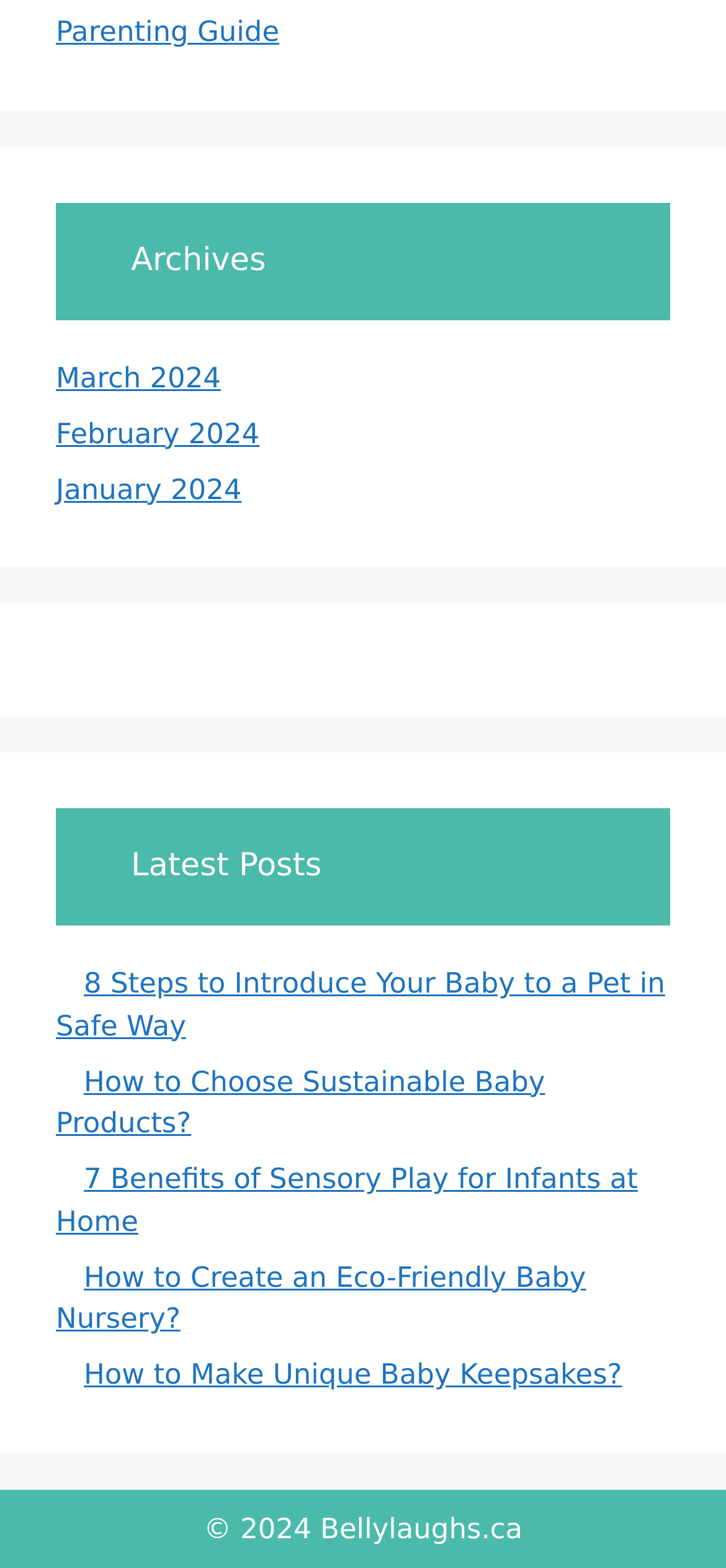What is the first category listed?
Observe the image and answer the question with a one-word or short phrase response.

Funny Quotes